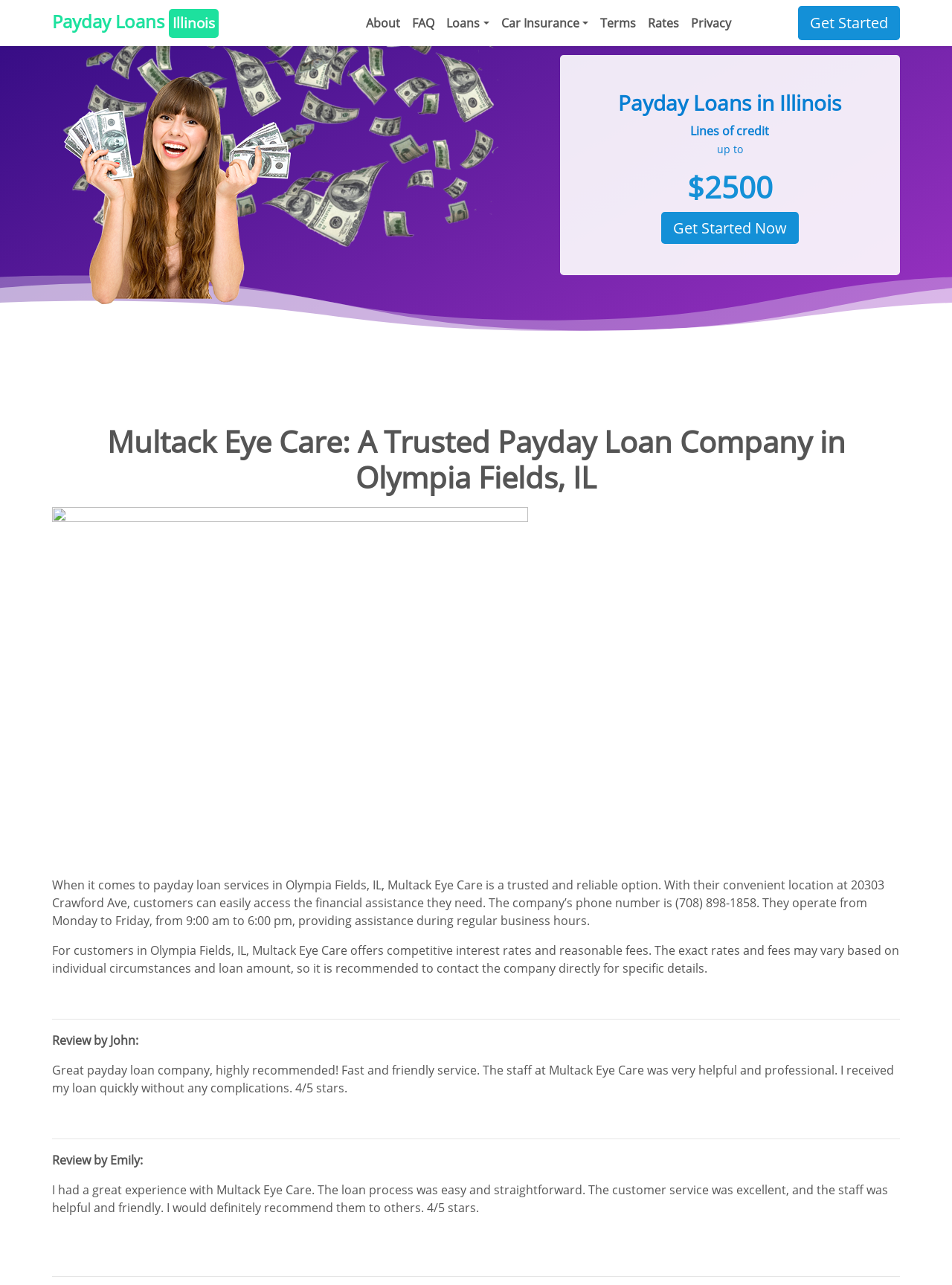Can you identify the bounding box coordinates of the clickable region needed to carry out this instruction: 'Learn more about Loans'? The coordinates should be four float numbers within the range of 0 to 1, stated as [left, top, right, bottom].

[0.463, 0.006, 0.52, 0.03]